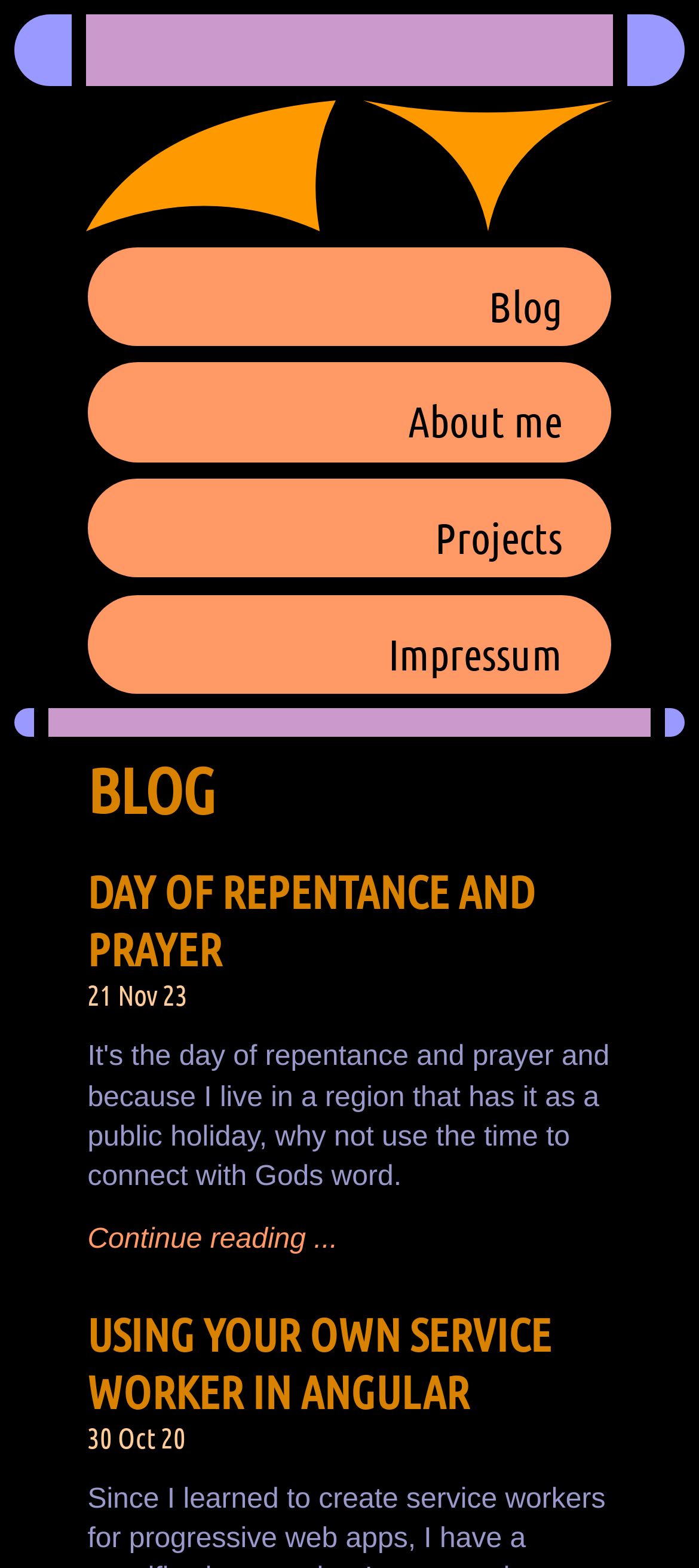Provide the bounding box coordinates of the UI element this sentence describes: "7".

None